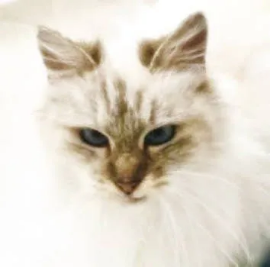Offer a detailed narrative of the scene shown in the image.

This image features a close-up of a beautiful long-haired cat, exhibiting striking blue eyes and a delicate, fluffy coat accented with subtle markings. The cat appears to possess a gentle demeanor, but its serious expression hints at the underlying health issues it faces. This feline is one of the two special cats, Patrick O'Mallery or Poppet, who are in urgent need of dental care. The image captures the essence of the message to raise awareness and support for their medical treatment, highlighting the importance of providing care for animals in distress.